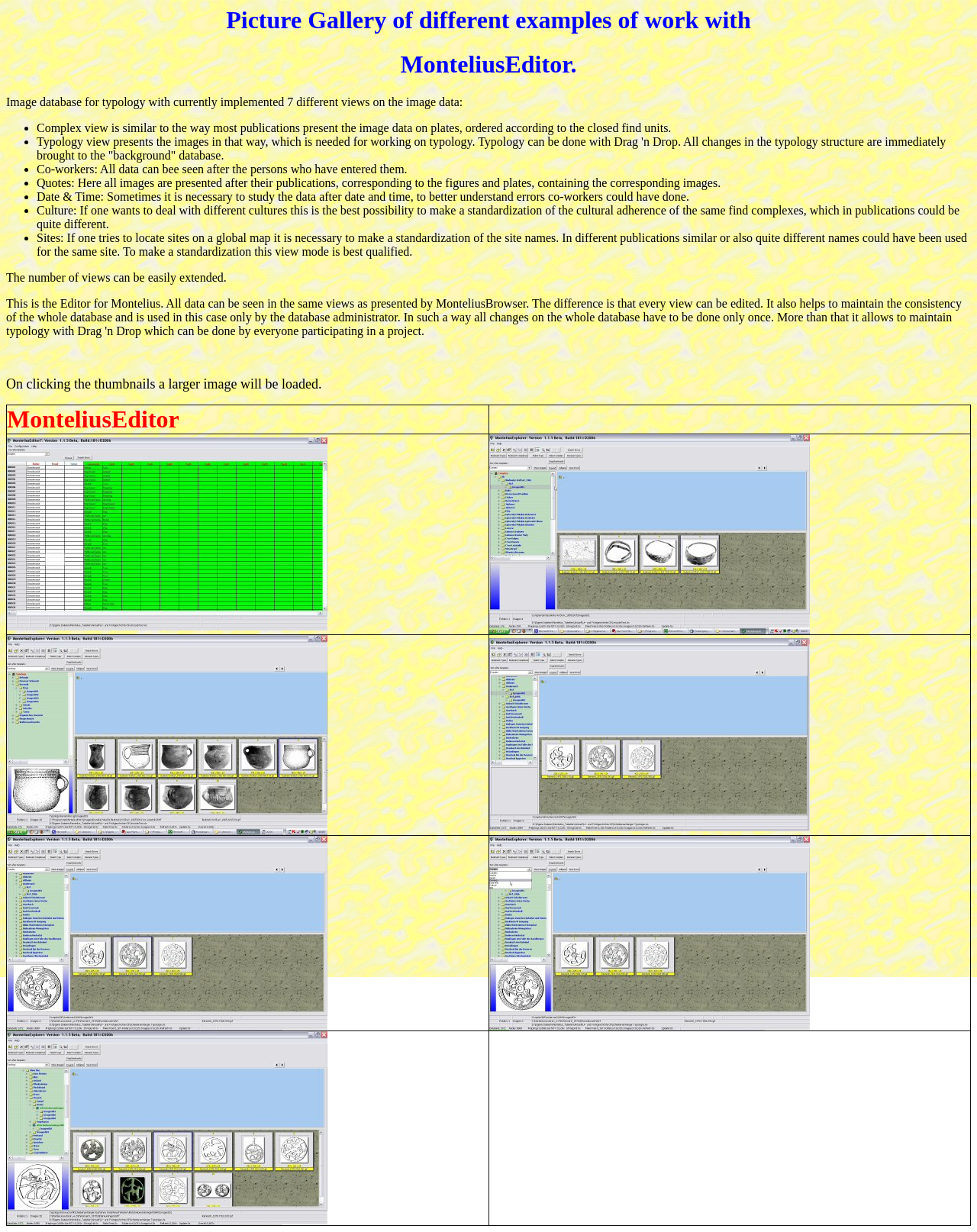Answer the question using only one word or a concise phrase: What is the purpose of the MonteliusEditor?

Image database for typology